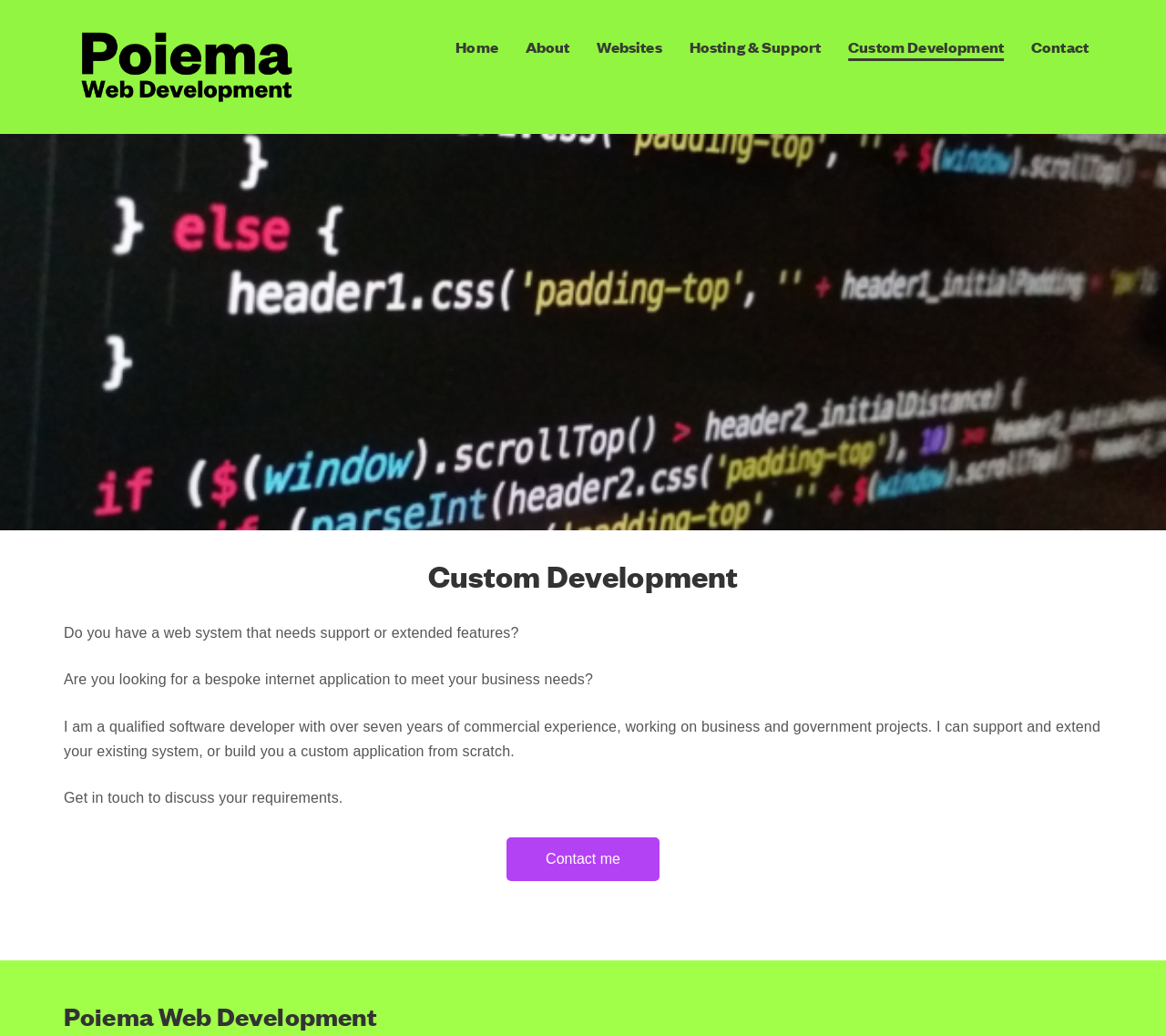Given the element description "Hosting & Support", identify the bounding box of the corresponding UI element.

[0.579, 0.029, 0.716, 0.062]